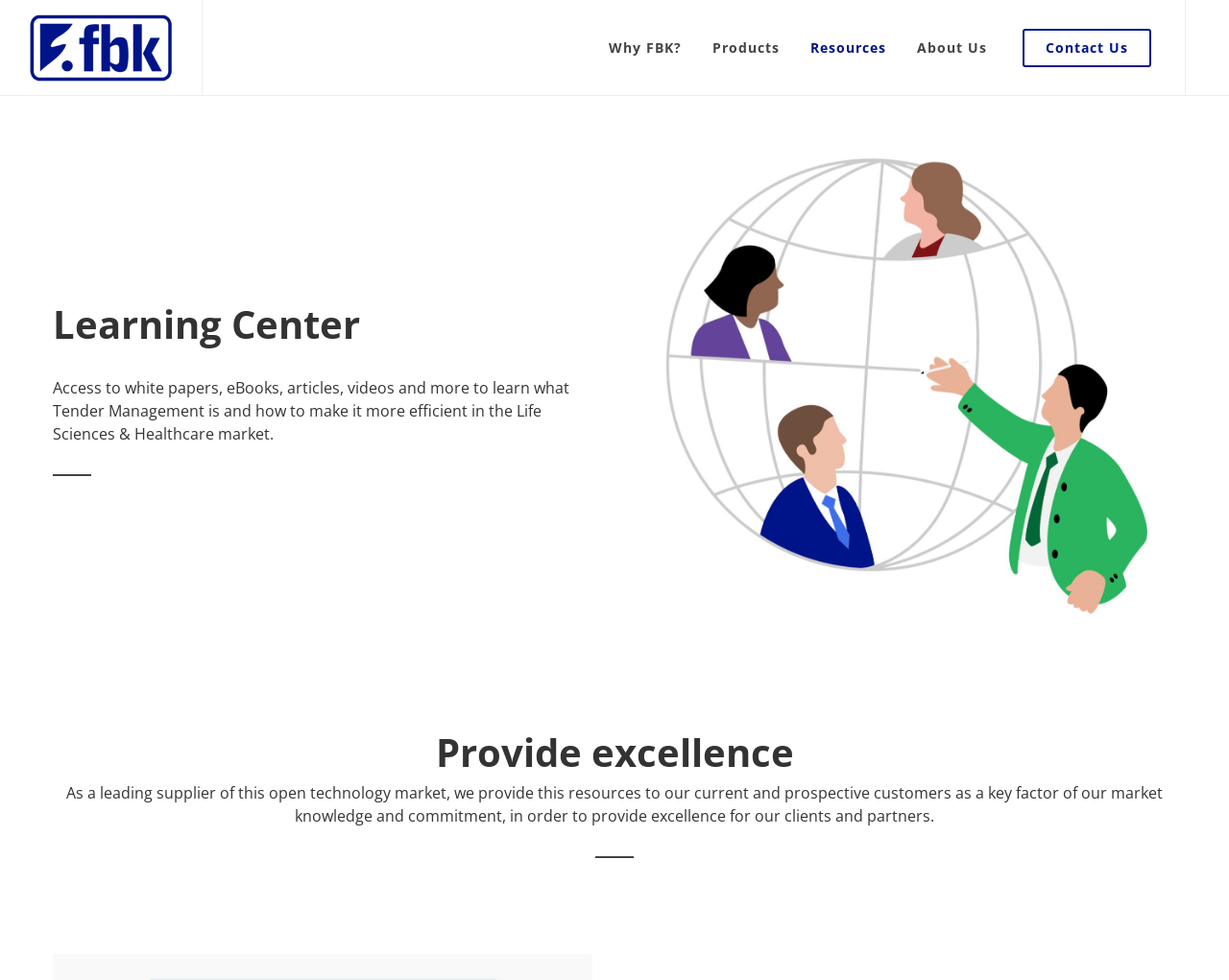Answer this question in one word or a short phrase: What is the name of the company?

FBK